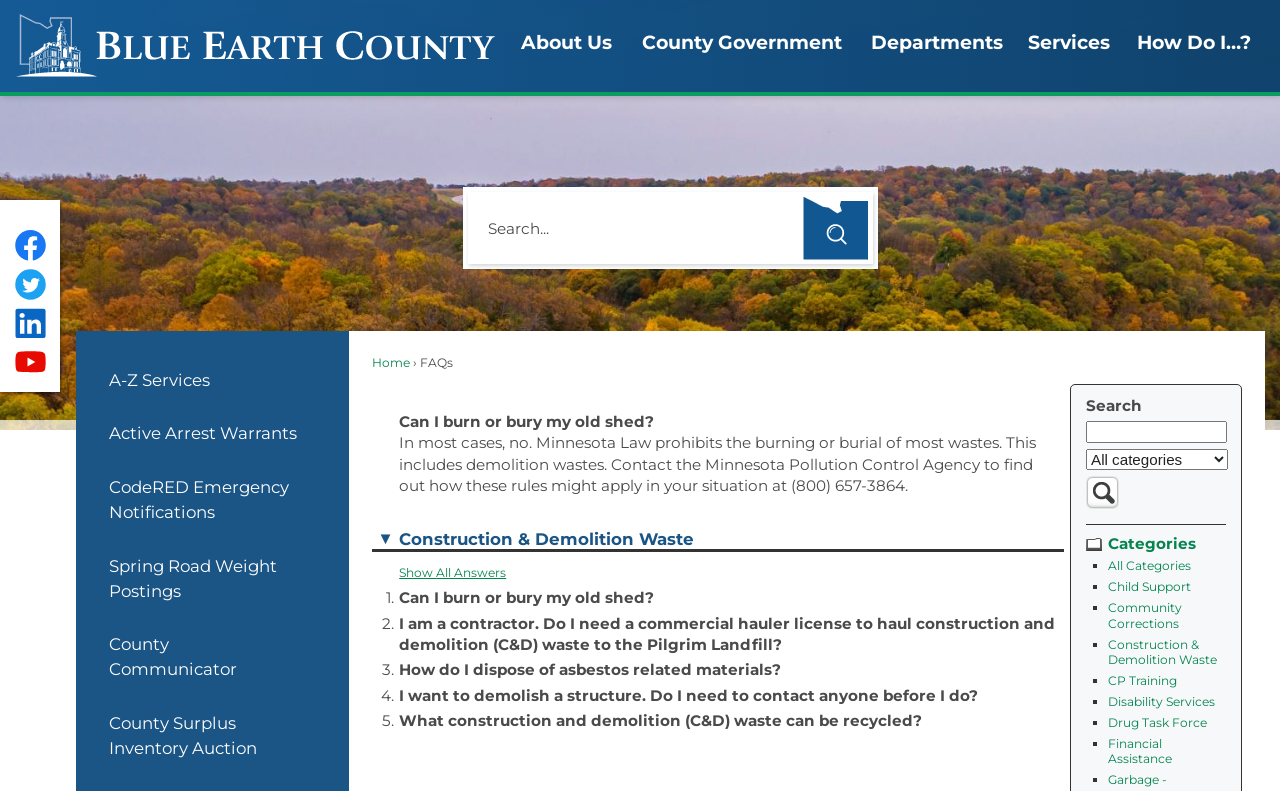From the webpage screenshot, predict the bounding box of the UI element that matches this description: "Construction & Demolition Waste".

[0.866, 0.805, 0.951, 0.844]